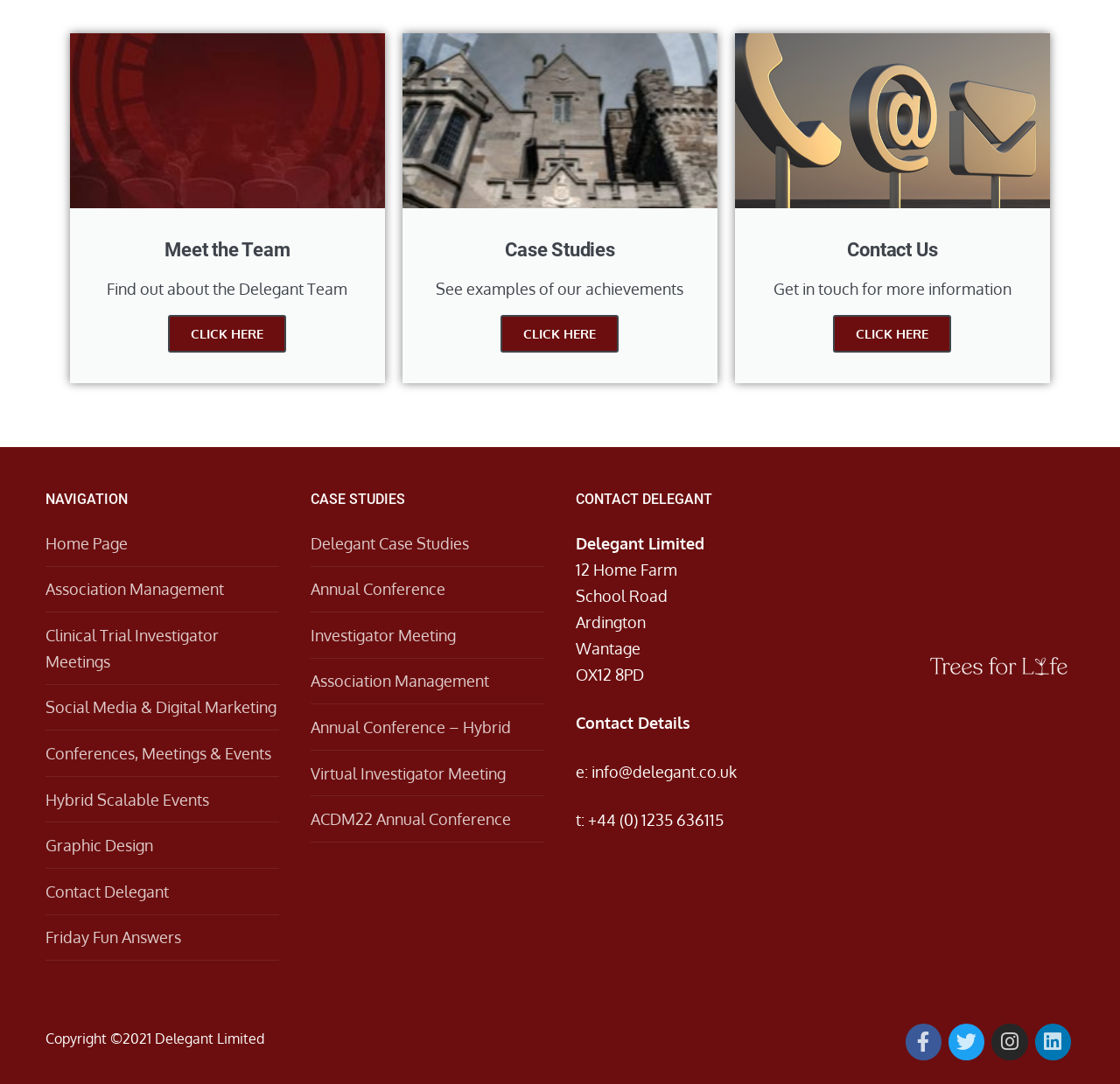Can you specify the bounding box coordinates of the area that needs to be clicked to fulfill the following instruction: "Check Facebook"?

[0.808, 0.945, 0.841, 0.978]